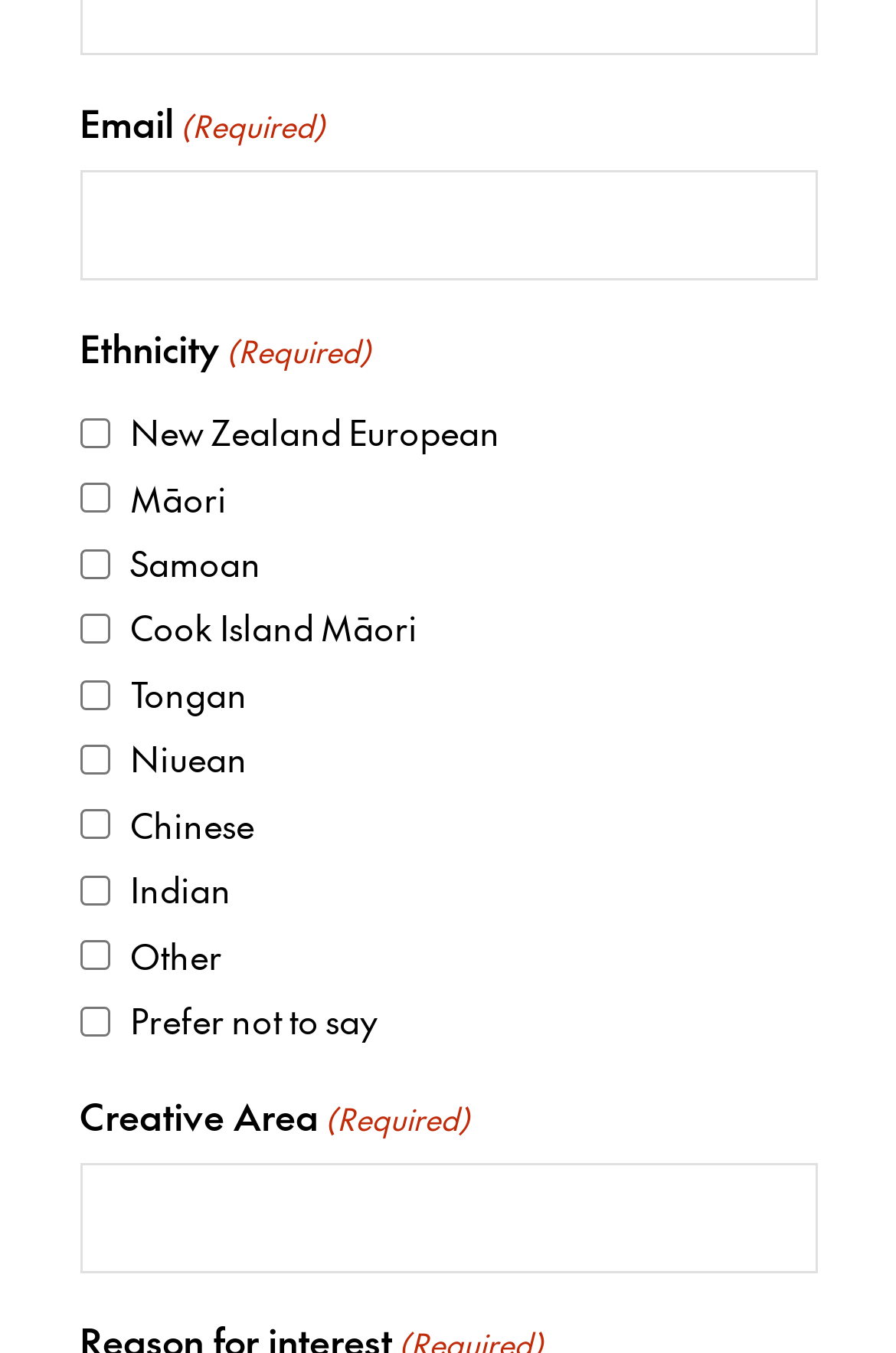Based on the element description: "name="input_3"", identify the UI element and provide its bounding box coordinates. Use four float numbers between 0 and 1, [left, top, right, bottom].

[0.088, 0.126, 0.912, 0.207]